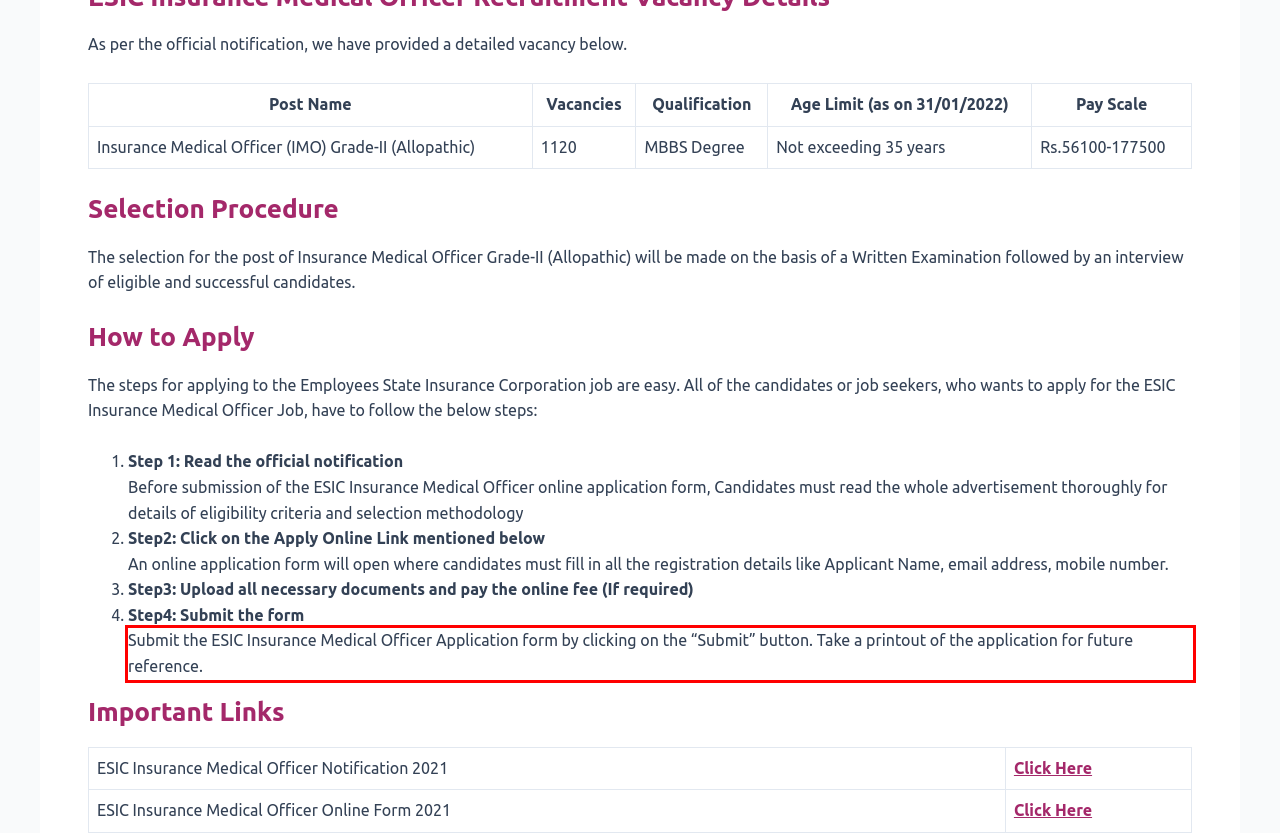Please recognize and transcribe the text located inside the red bounding box in the webpage image.

Submit the ESIC Insurance Medical Officer Application form by clicking on the “Submit” button. Take a printout of the application for future reference.